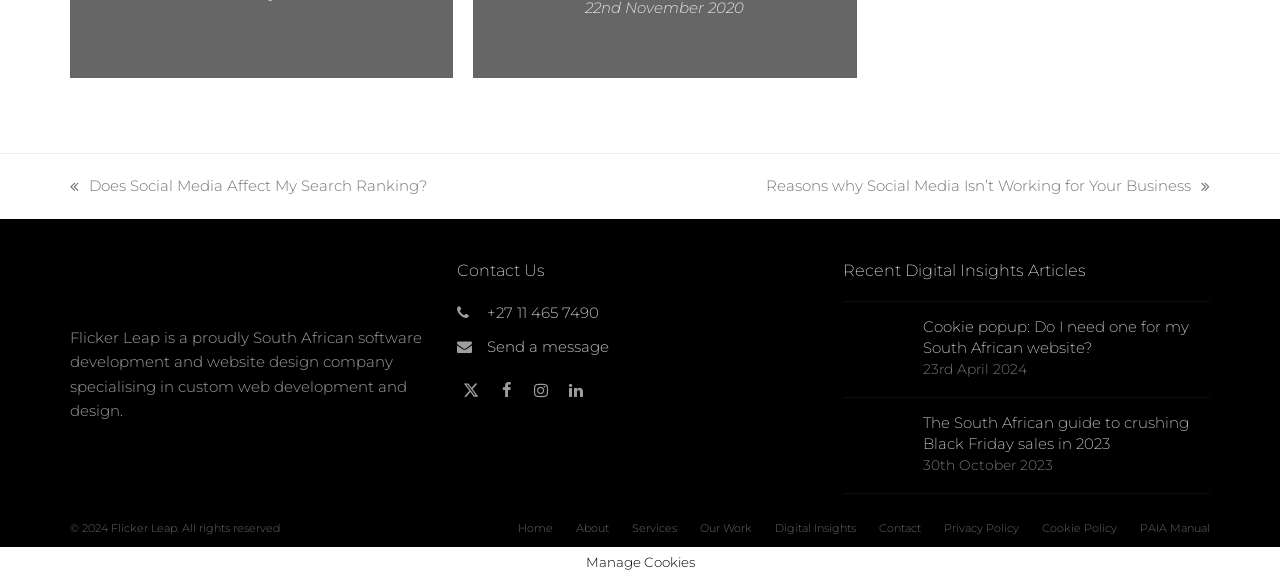Provide a single word or phrase to answer the given question: 
How many navigation links are there in the footer?

9